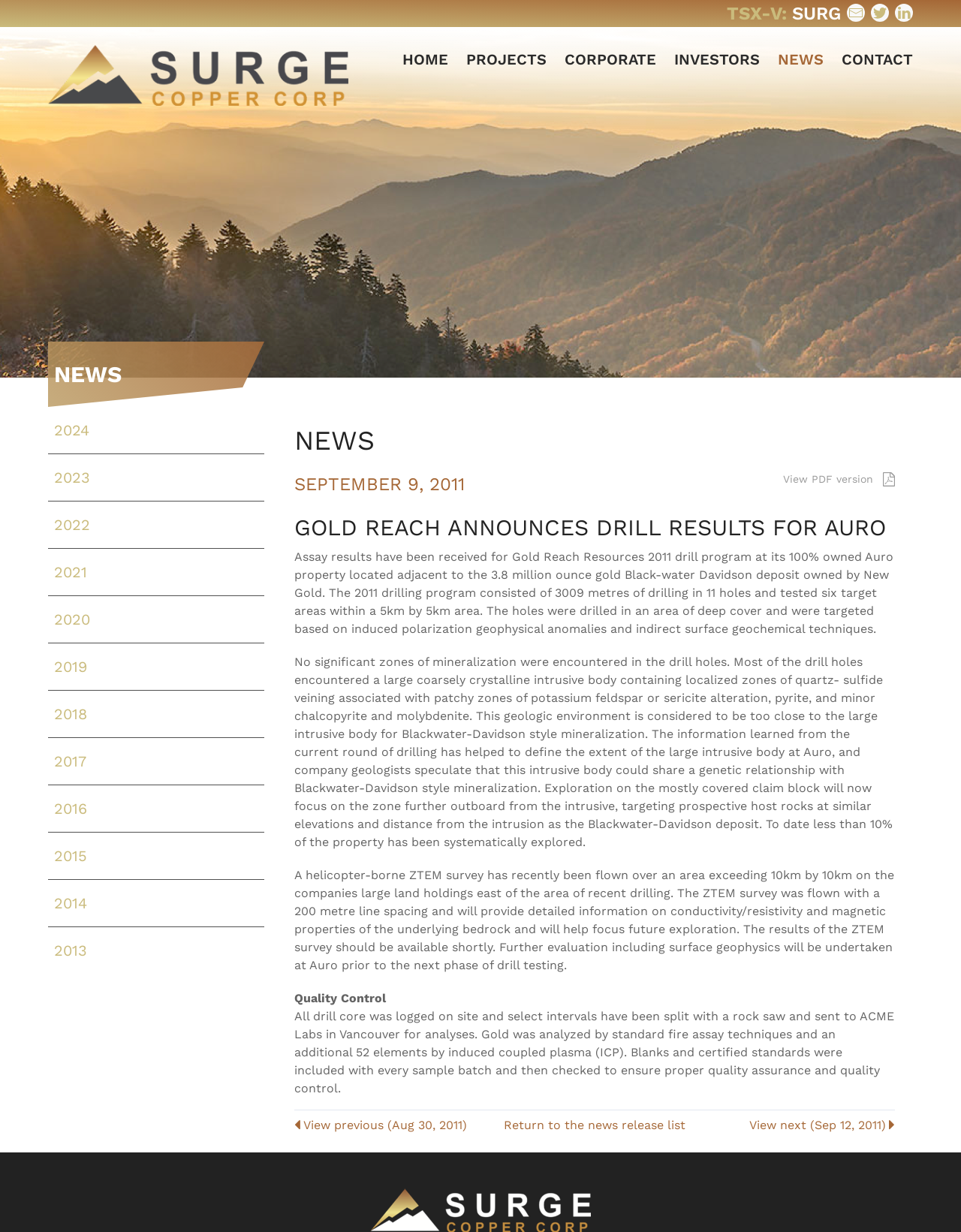Give an in-depth explanation of the webpage layout and content.

The webpage is about Surge Copper Corp., a Canadian-based mineral exploration and development company. At the top, there is a header section with the company's name and a navigation menu with links to different pages, including "HOME", "PROJECTS", "CORPORATE", "INVESTORS", "NEWS", and "CONTACT". 

Below the header, there is a section with the company's stock information, including the TSX-V symbol "SURG" and a link to subscribe for email updates. 

The main content of the page is a news article titled "GOLD REACH ANNOUNCES DRILL RESULTS FOR AURO" dated September 9, 2011. The article discusses the results of a drilling program at the Auro property, including the geologic environment and the company's plans for future exploration. 

The article is divided into several sections, including an introduction, a description of the drilling program, and a discussion of the results. There are also links to view a PDF version of the news release and to navigate to previous and next news releases. 

On the left side of the page, there is a sidebar with links to news releases from different years, ranging from 2013 to 2024.